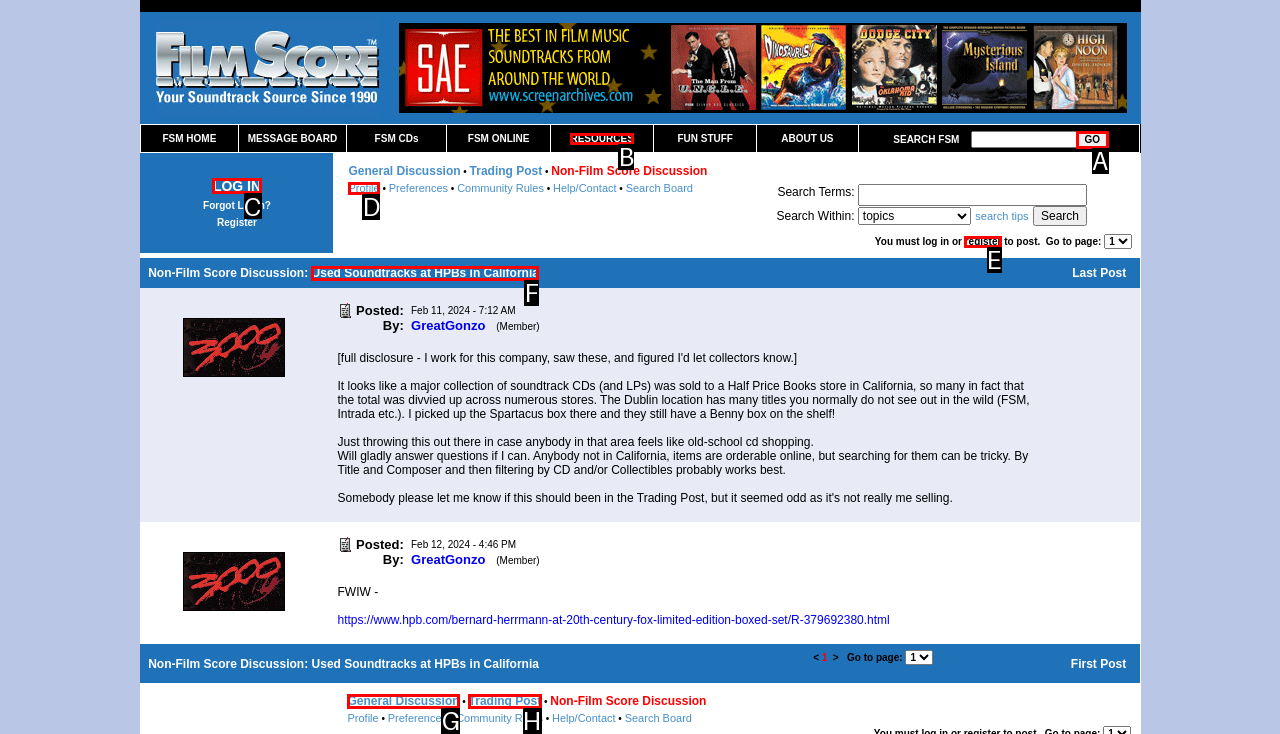Determine which HTML element to click on in order to complete the action: Click on the 'LOG IN' button.
Reply with the letter of the selected option.

C